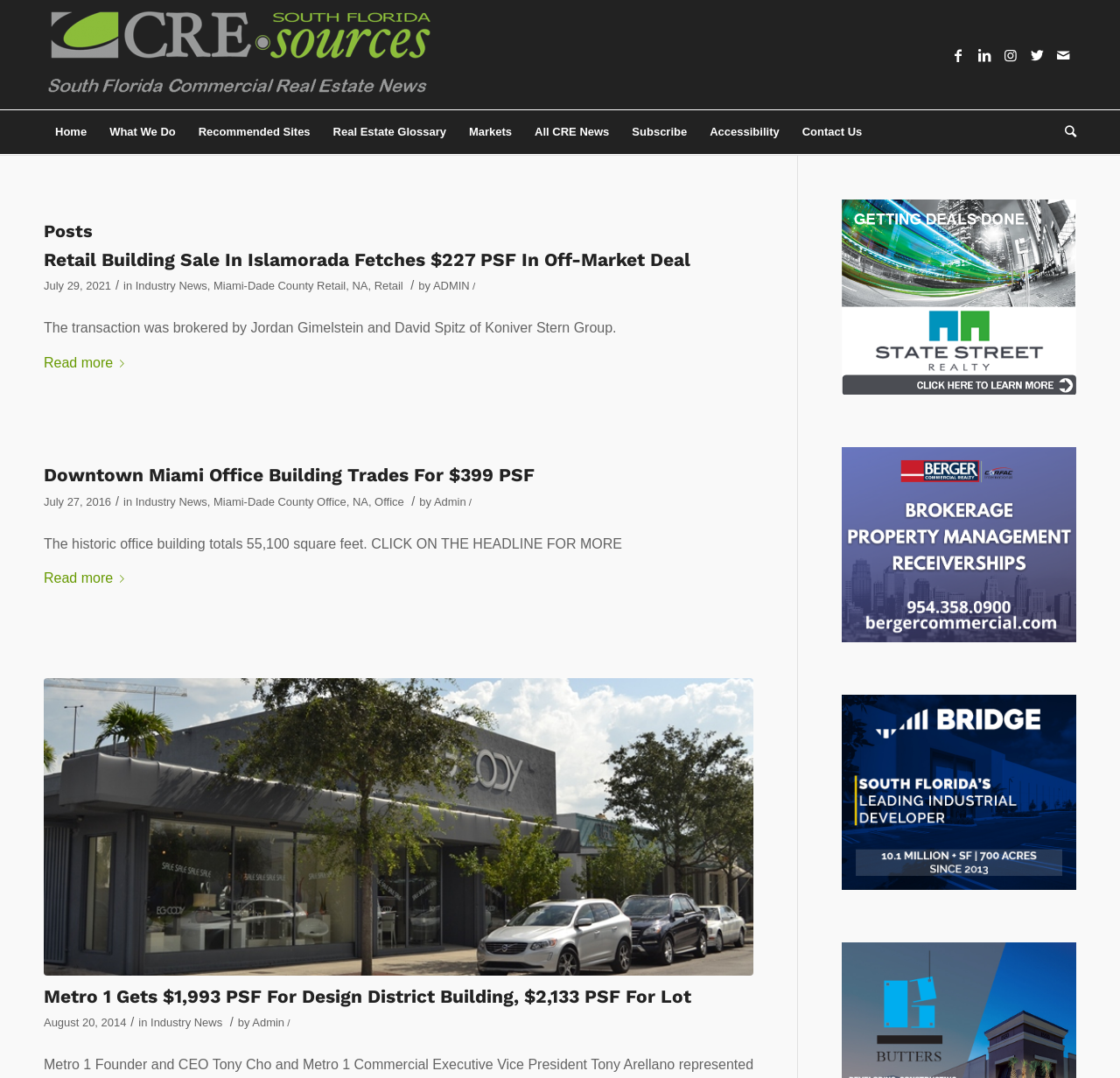Answer the question using only a single word or phrase: 
What is the topic of the first article?

Retail Building Sale